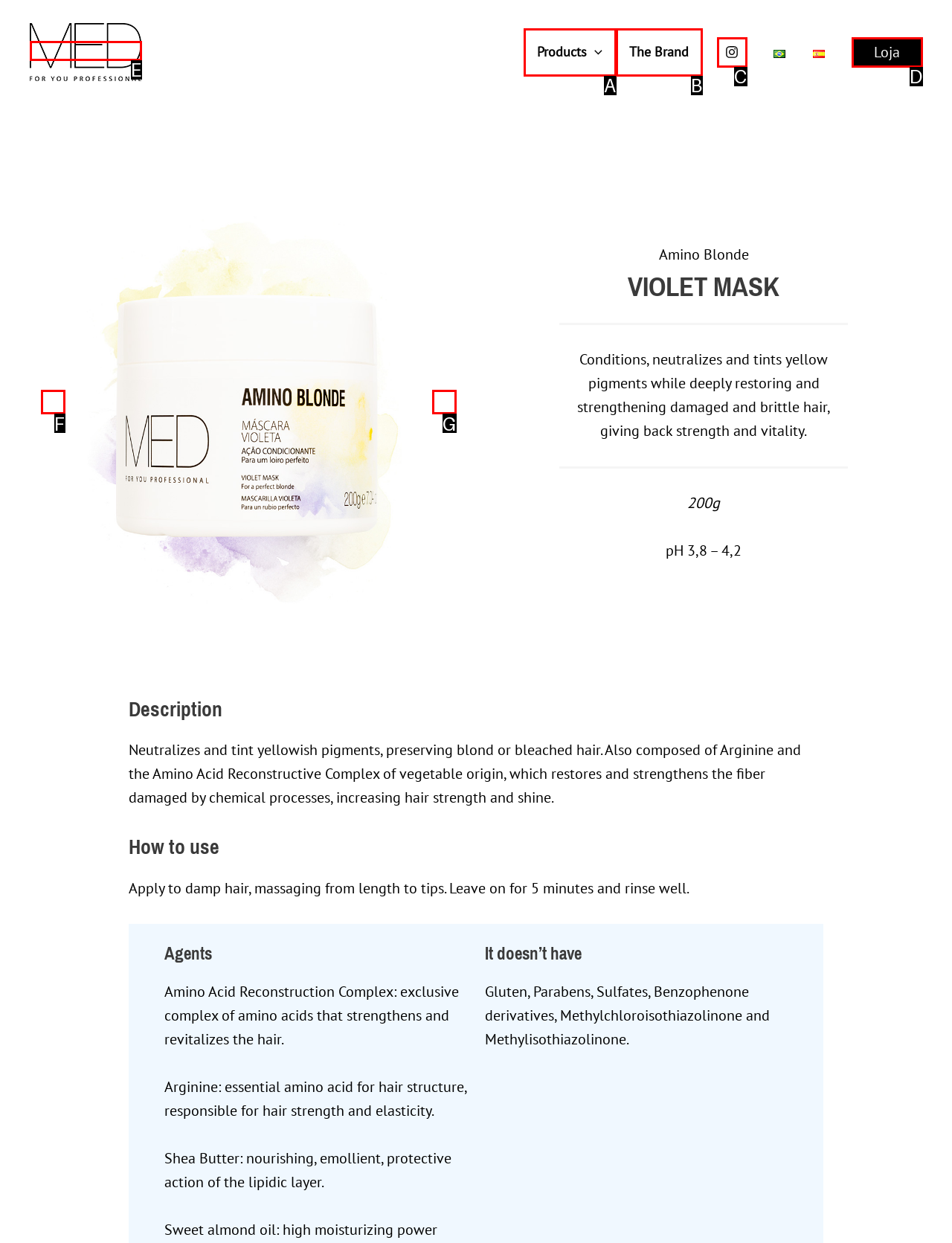Given the element description: alt="Med For You"
Pick the letter of the correct option from the list.

E